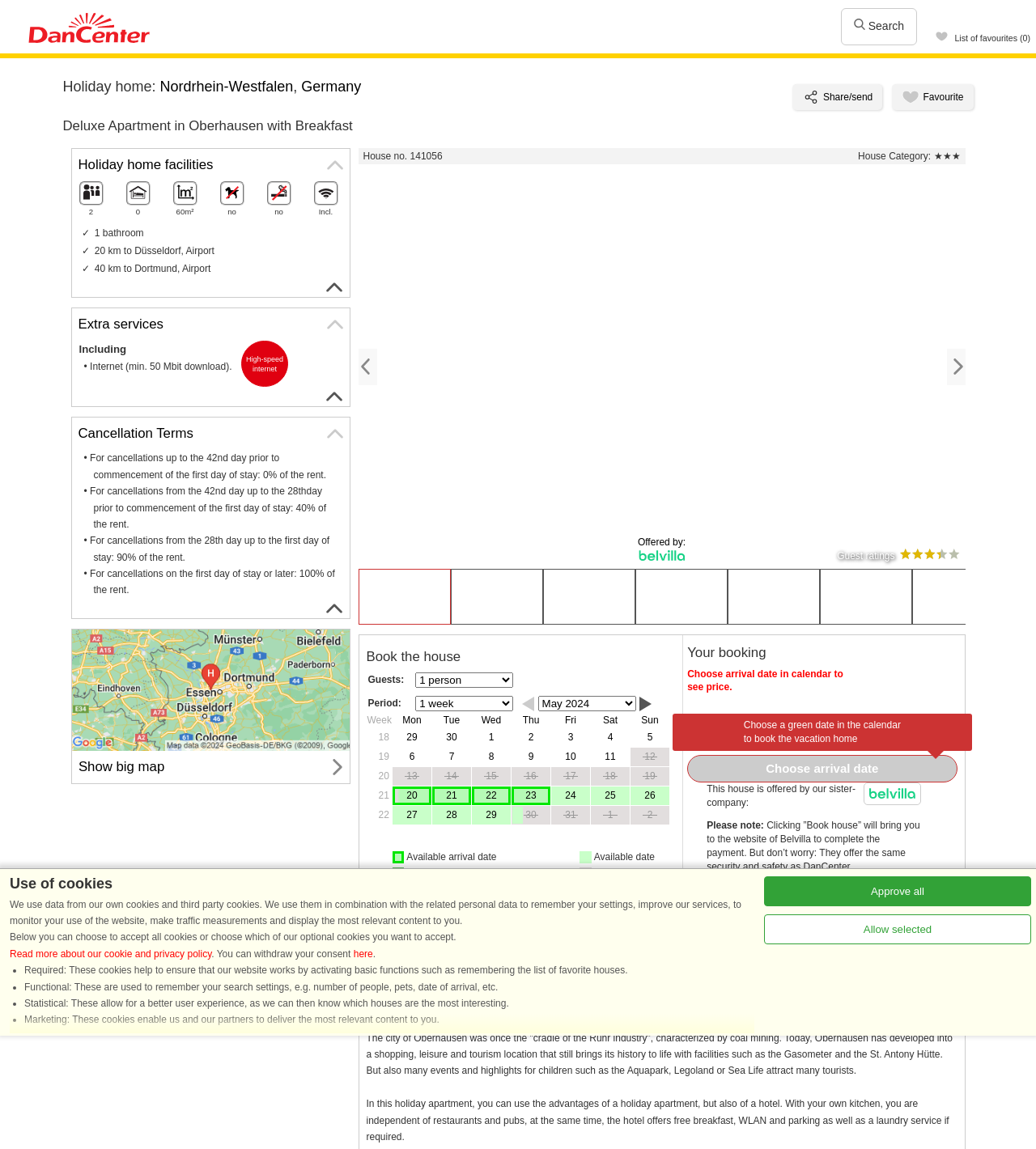Is internet included in the holiday home?
Based on the image content, provide your answer in one word or a short phrase.

Yes